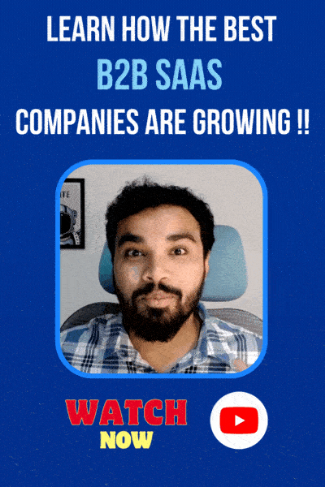What is the background color of the graphic?
Refer to the screenshot and respond with a concise word or phrase.

Blue